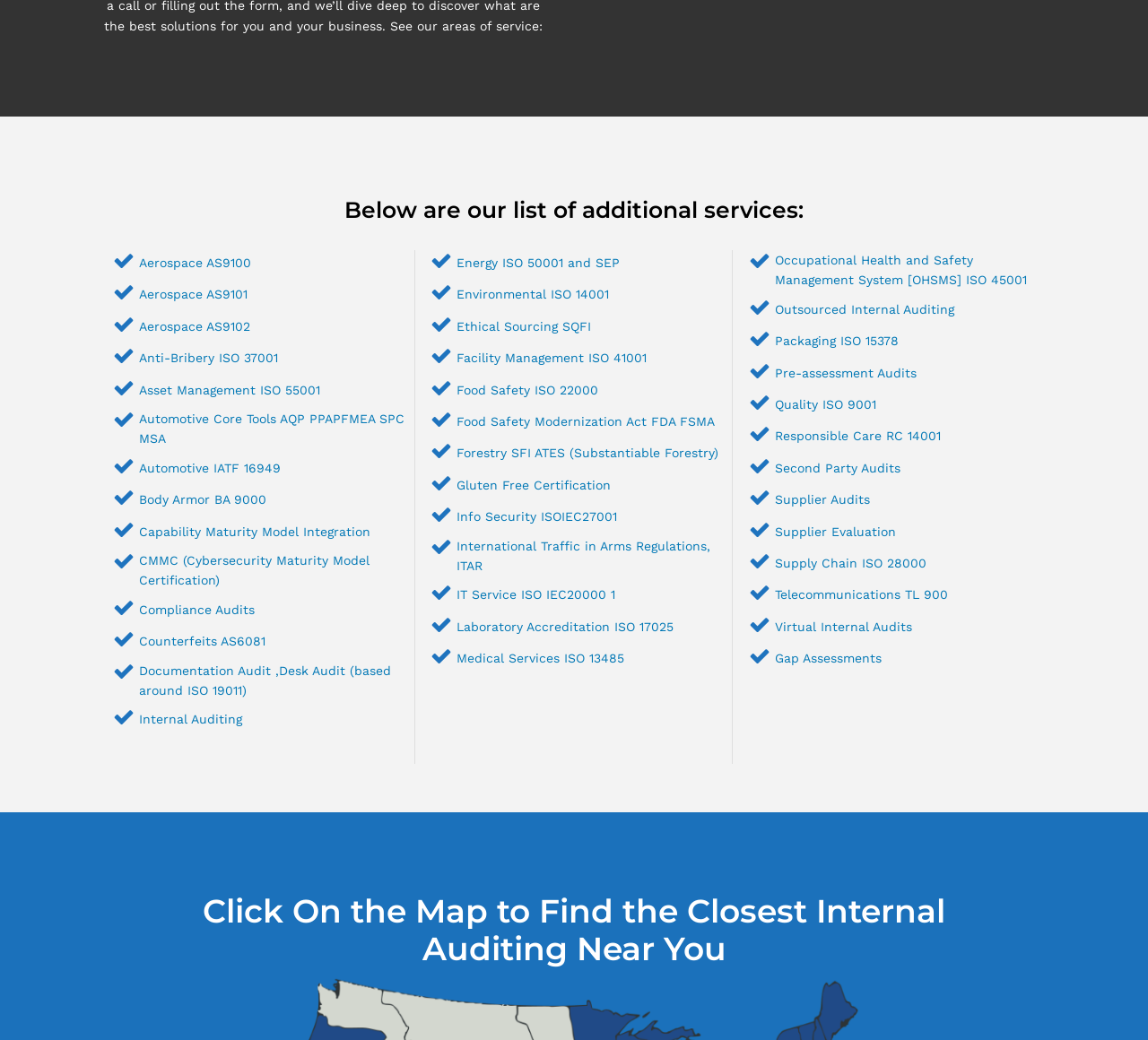What is the first additional service listed?
Using the image, answer in one word or phrase.

Aerospace AS9100